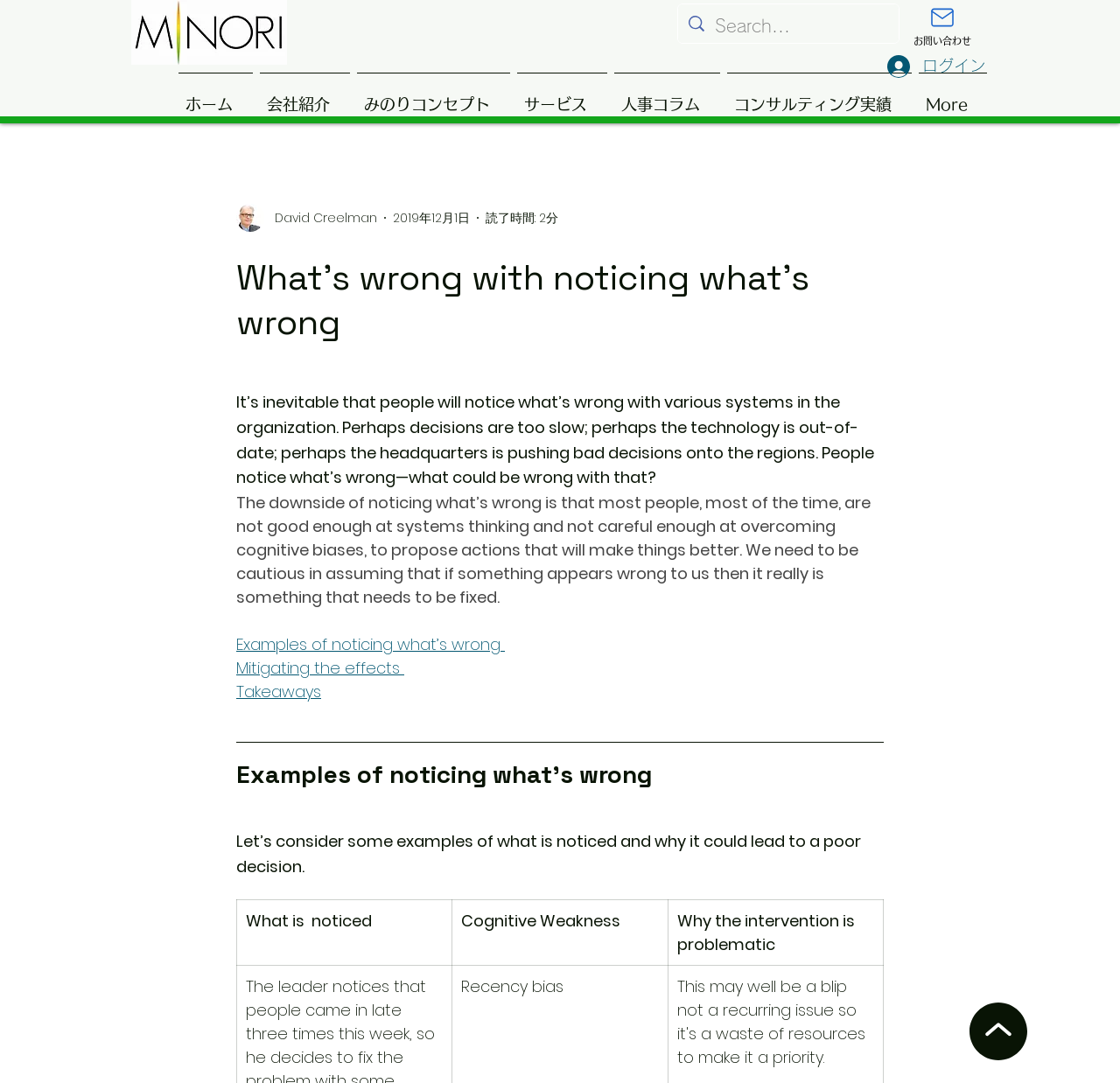Locate the UI element described by David Creelman in the provided webpage screenshot. Return the bounding box coordinates in the format (top-left x, top-left y, bottom-right x, bottom-right y), ensuring all values are between 0 and 1.

[0.211, 0.188, 0.337, 0.214]